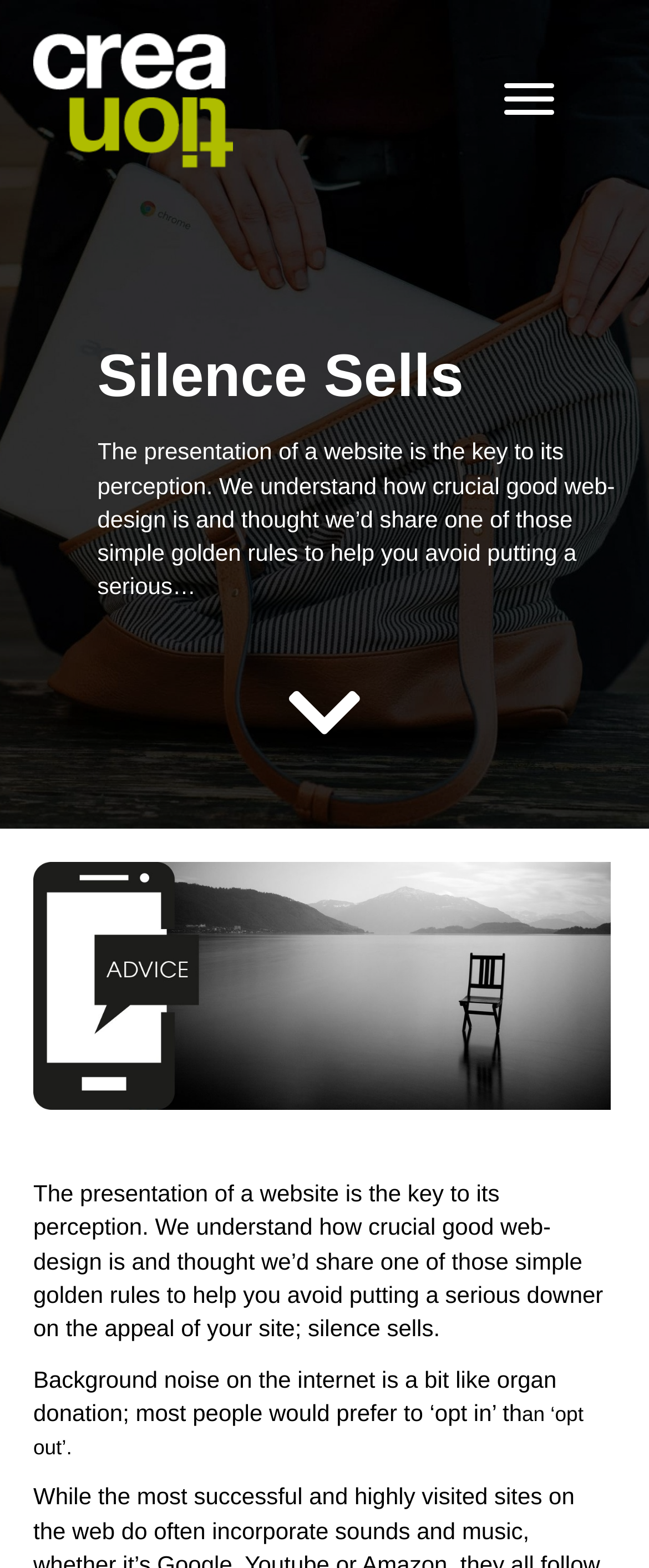Extract the bounding box coordinates of the UI element described by: "aria-label="Menu"". The coordinates should include four float numbers ranging from 0 to 1, e.g., [left, top, right, bottom].

[0.756, 0.046, 0.874, 0.082]